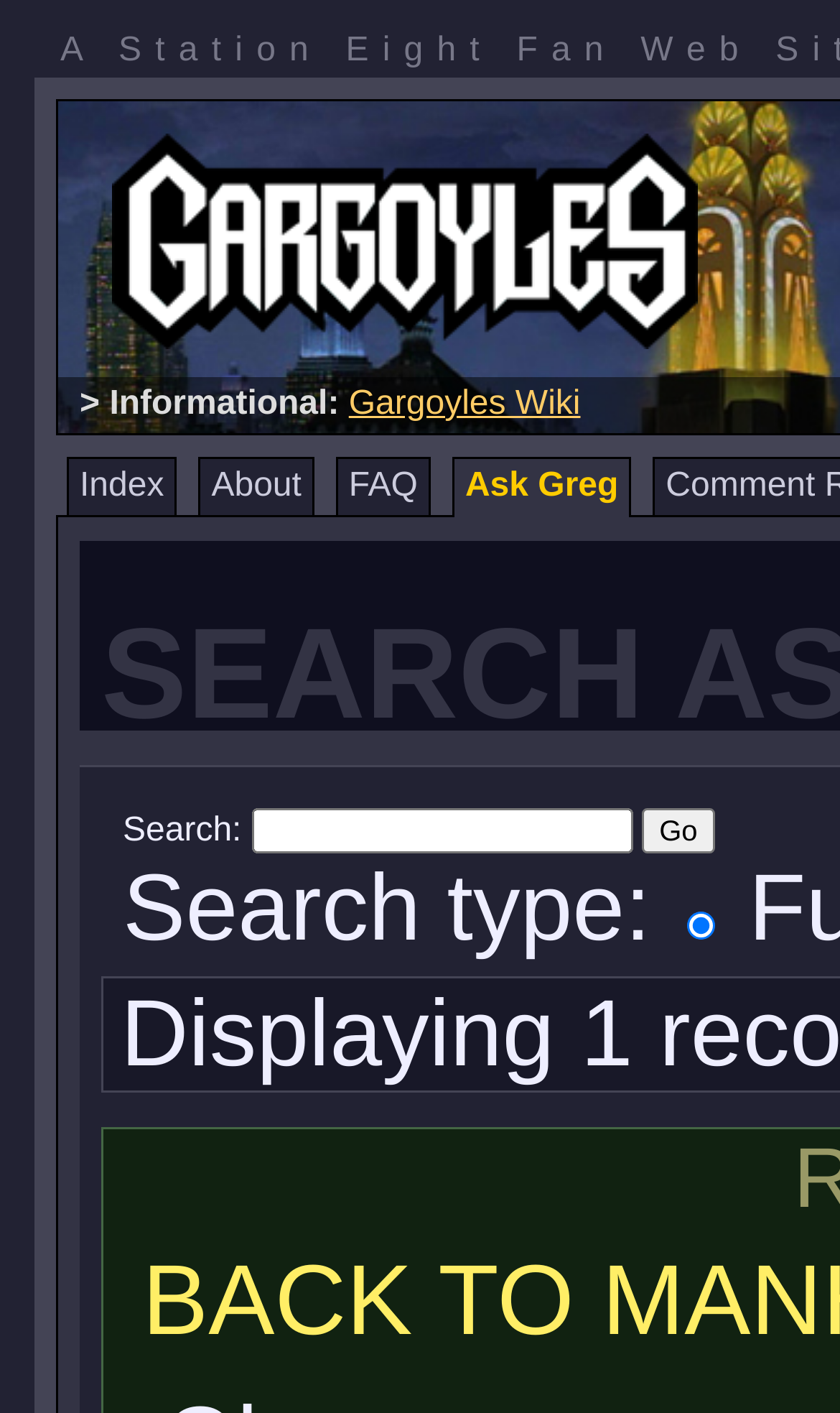Find and indicate the bounding box coordinates of the region you should select to follow the given instruction: "Visit the Gapsy page".

None